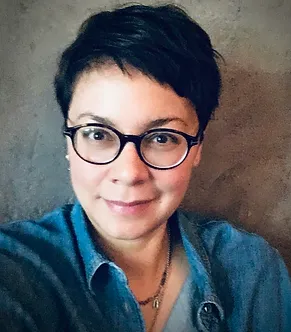Using the information in the image, give a detailed answer to the following question: What type of shirt is Patricia wearing?

The caption specifically mentions that Patricia's attire includes a denim shirt, which reflects a casual yet professional look.